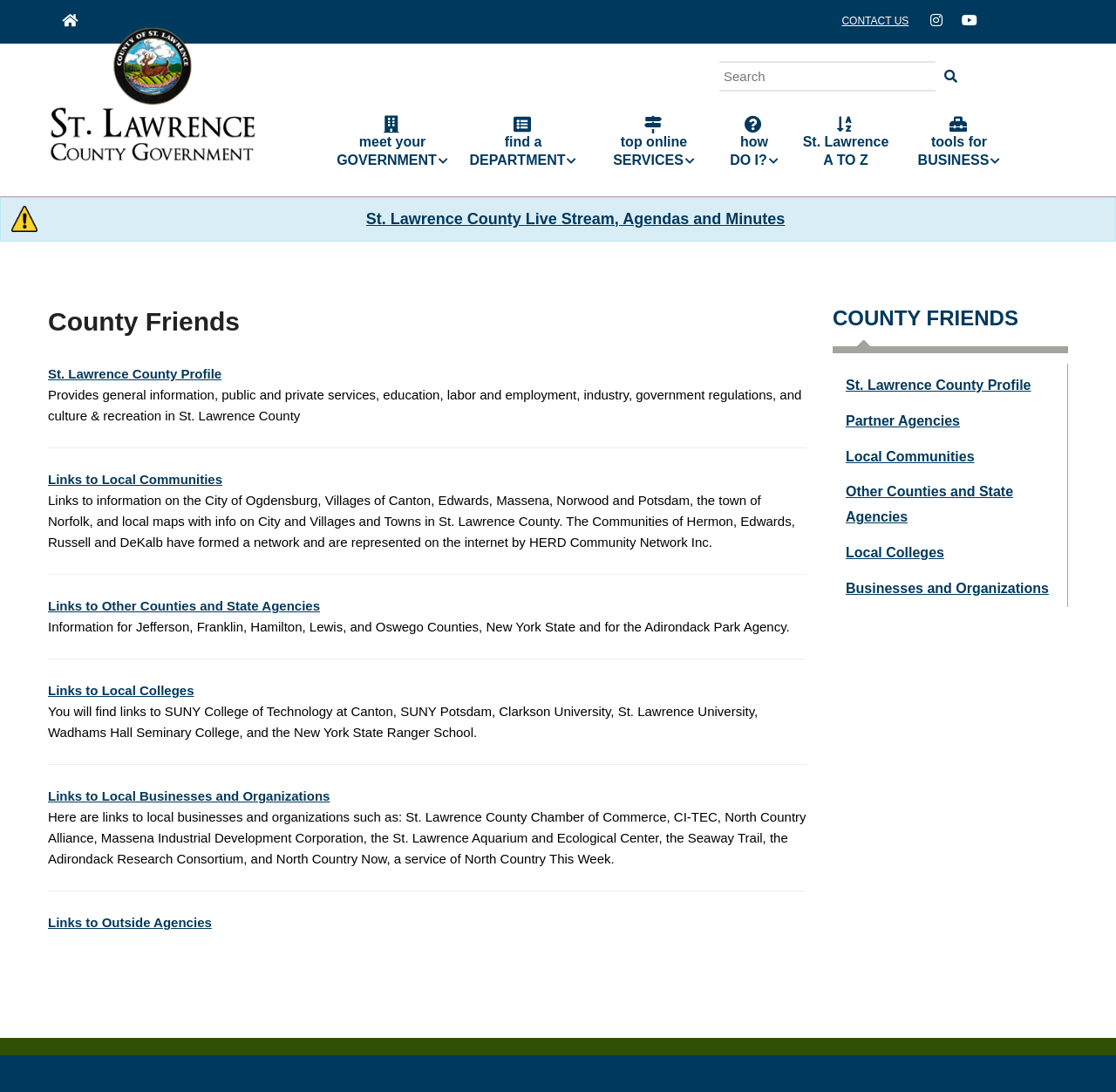Determine the bounding box coordinates of the area to click in order to meet this instruction: "Search for something".

[0.645, 0.056, 0.957, 0.084]